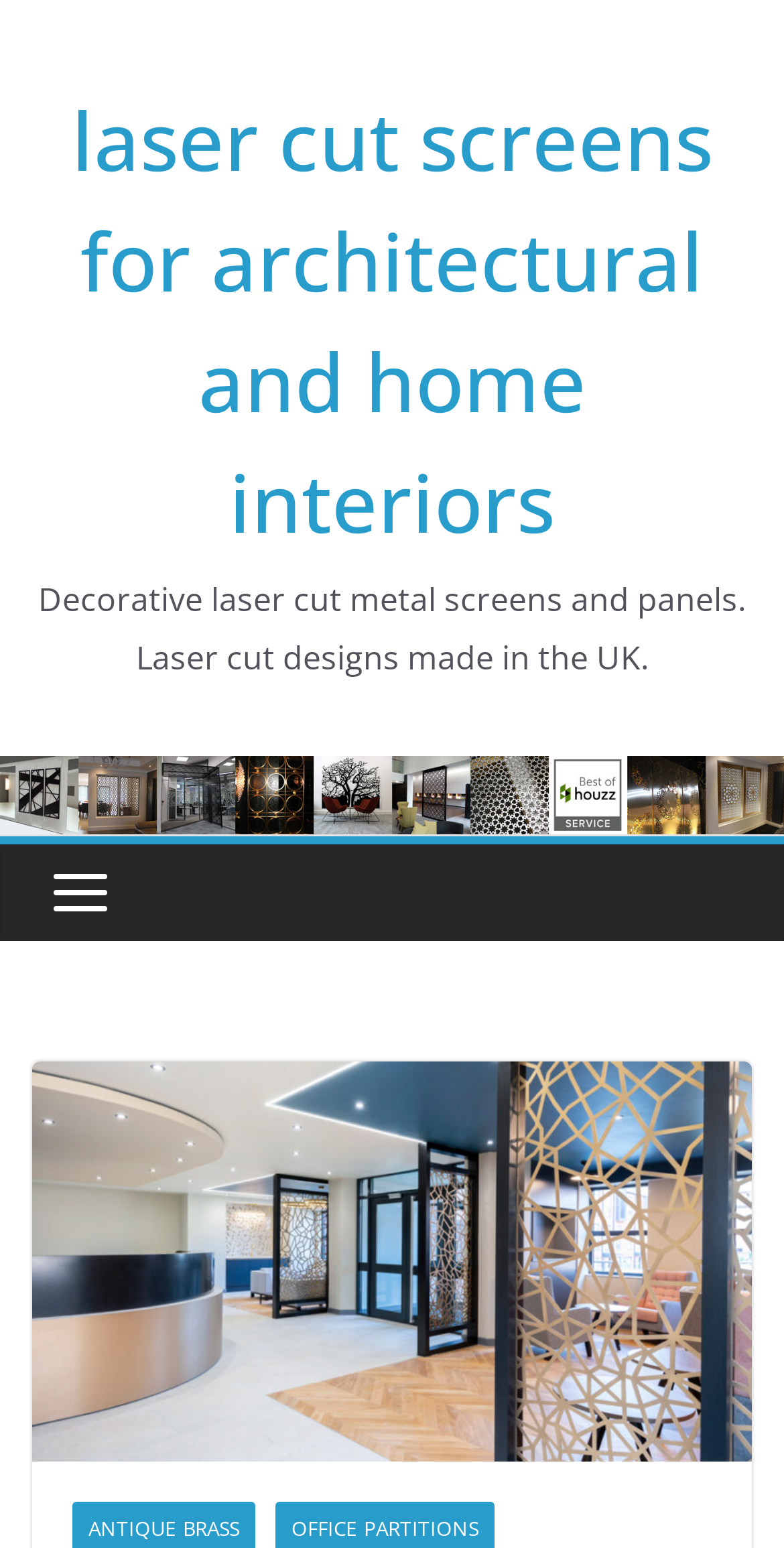What is the headline of the webpage?

Antique Brass Screens for VIBE Business Interiors